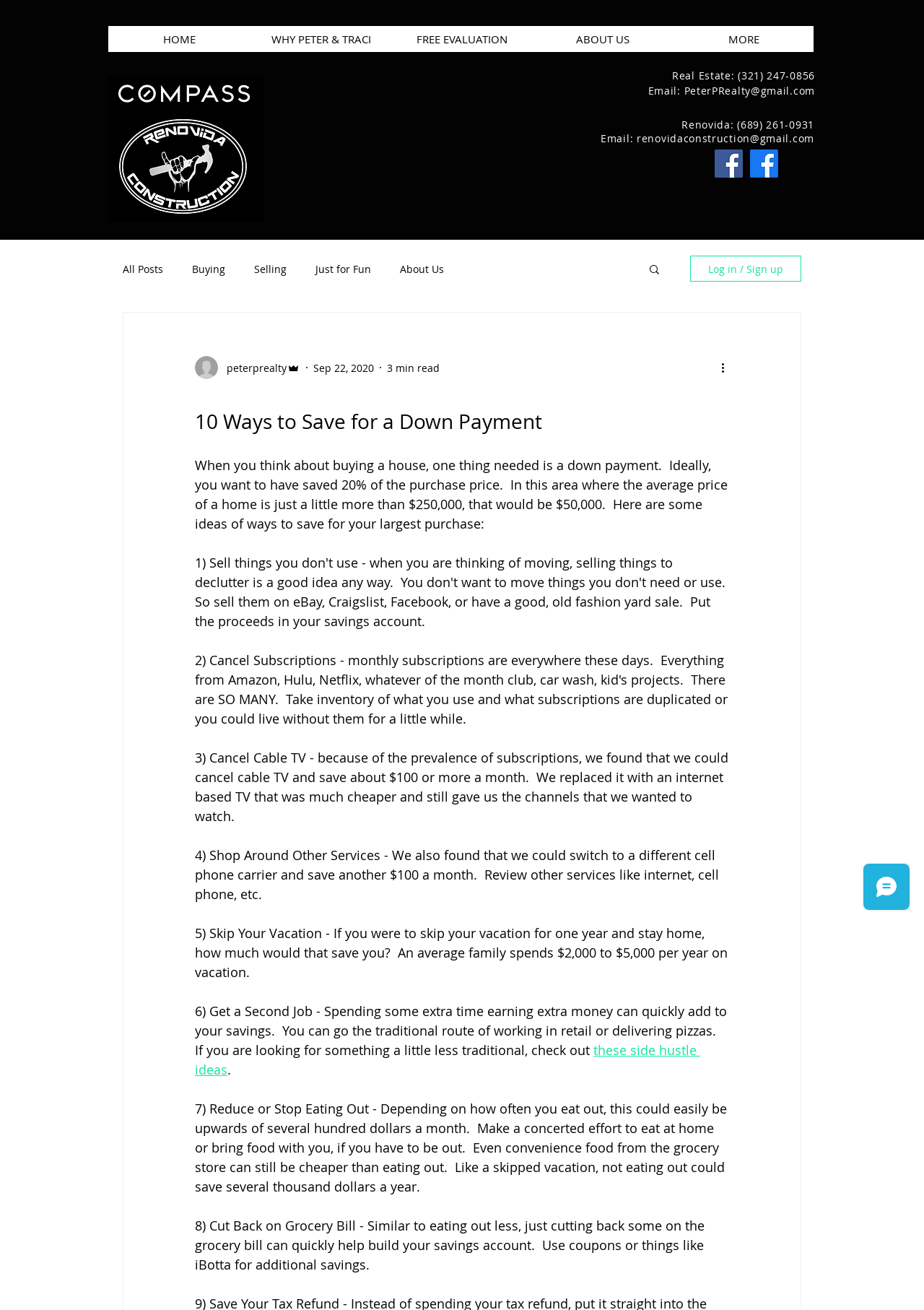Respond to the following question using a concise word or phrase: 
What is the name of the real estate company?

Peter P Realty